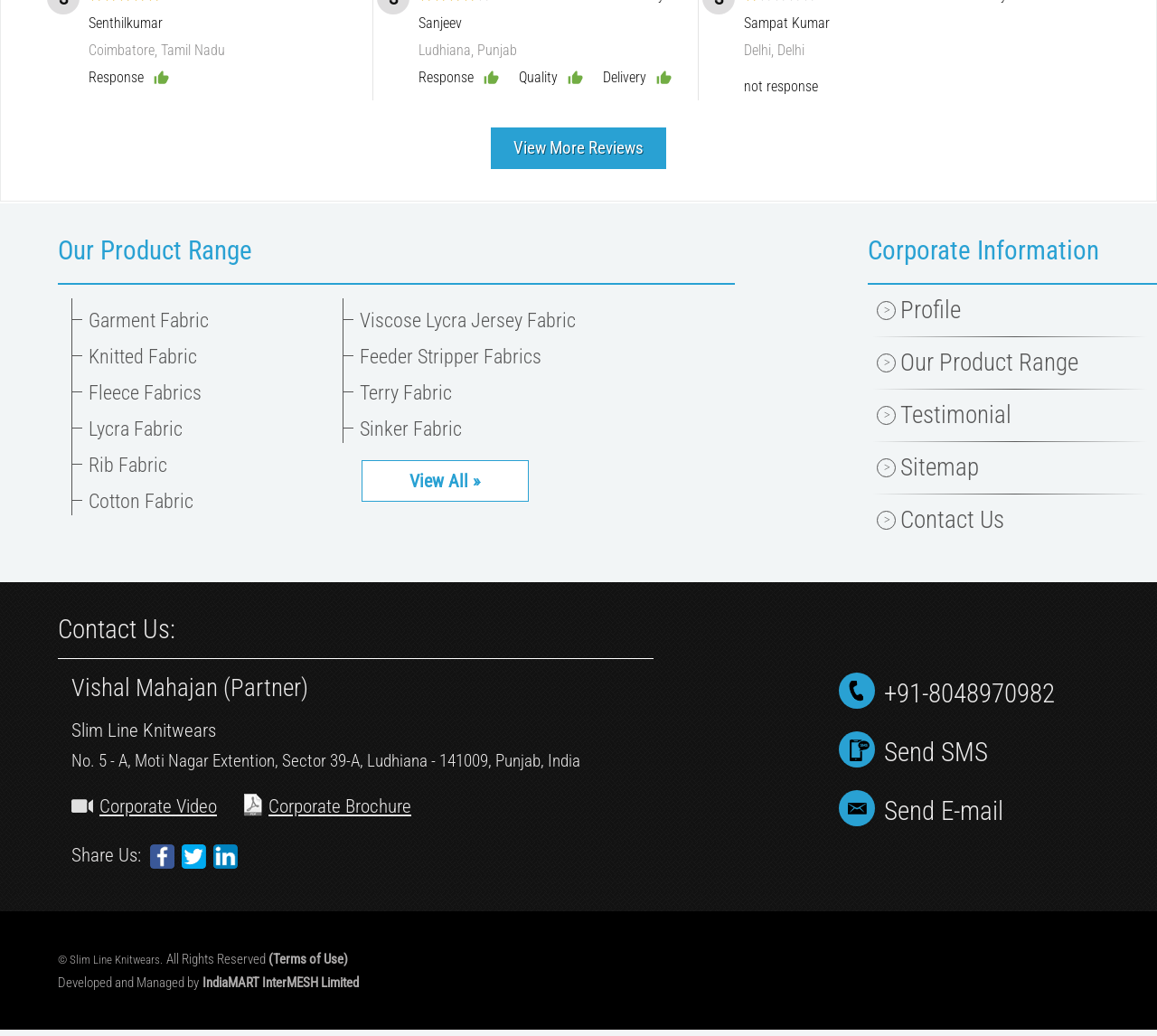What is the name of the person from Coimbatore? Look at the image and give a one-word or short phrase answer.

Senthilkumar